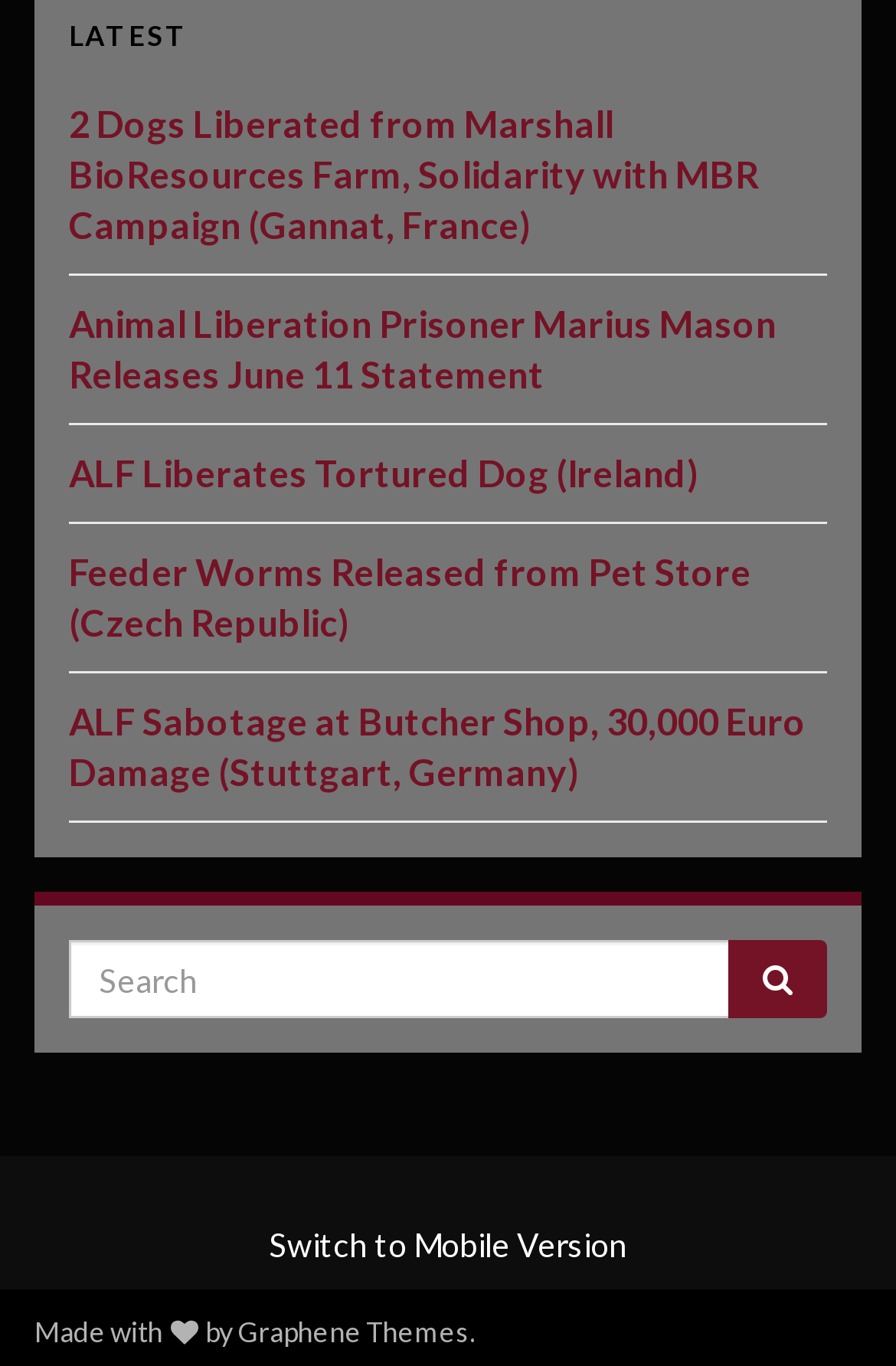Provide the bounding box coordinates for the UI element that is described by this text: "Graphene Themes". The coordinates should be in the form of four float numbers between 0 and 1: [left, top, right, bottom].

[0.265, 0.963, 0.524, 0.988]